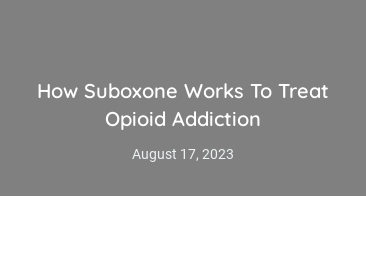What is the purpose of the title card?
Please answer the question with as much detail and depth as you can.

The caption states that the title card aims to inform viewers about effective approaches to the pressing health issue of opioid addiction, which implies that the purpose of the title card is to inform viewers.